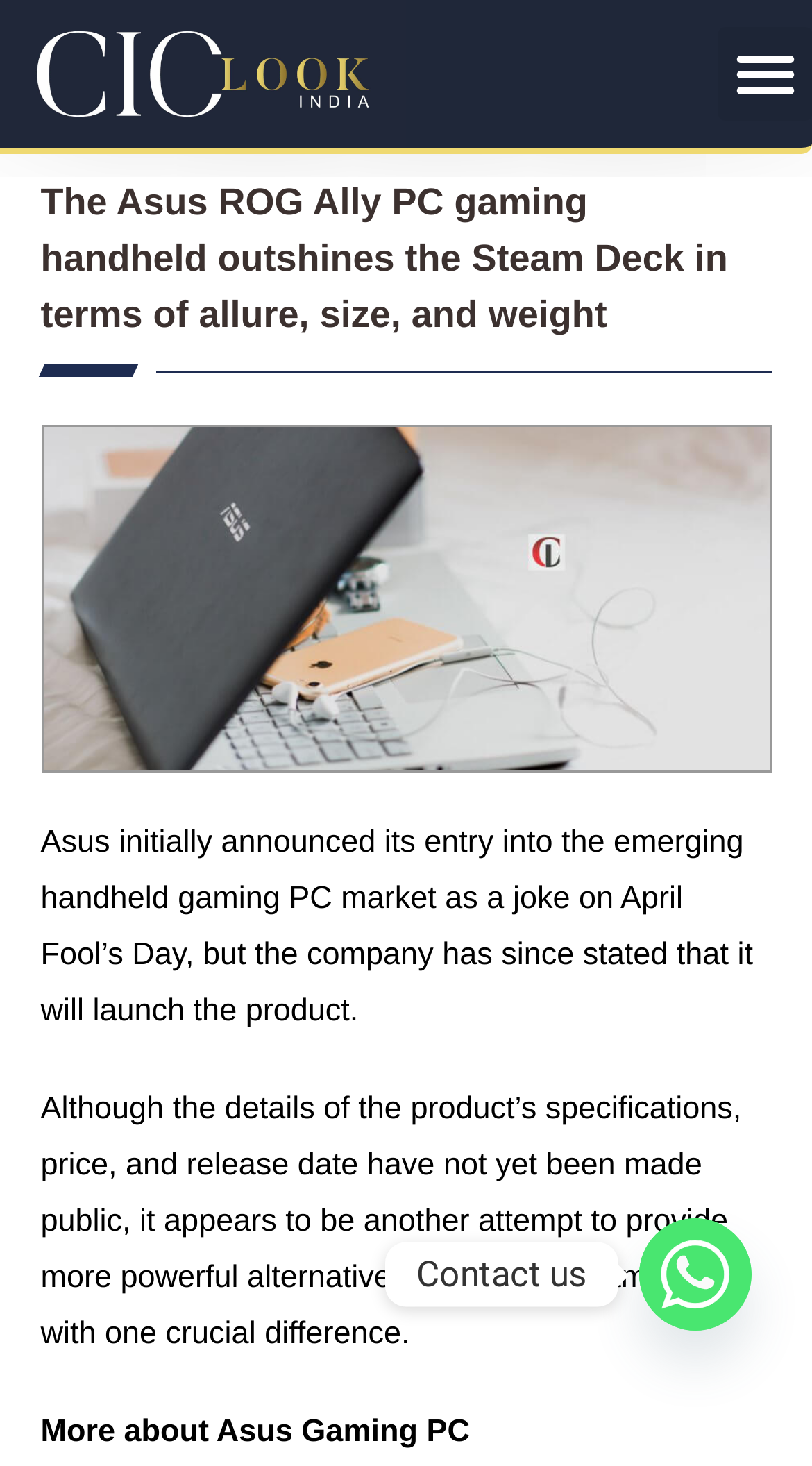Craft a detailed narrative of the webpage's structure and content.

The webpage is about the Asus ROG Ally PC gaming handheld, a new product that Asus announced as a joke on April Fool's Day but later confirmed to be a real product. 

At the top left corner, there is a logo of Ciolook, which is a link. On the top right corner, there is a menu toggle button. 

Below the logo, there is a heading that summarizes the main topic of the article, stating that the Asus ROG Ally PC gaming handheld outshines the Steam Deck in terms of allure, size, and weight. 

Next to the heading, there is a figure that contains an image of the Asus product, taking up a significant portion of the page. 

Below the image, there are three paragraphs of text. The first paragraph explains that Asus initially announced the product as a joke but later confirmed it to be real. The second paragraph mentions that the product's specifications, price, and release date have not been made public yet, but it appears to be a more powerful alternative to the Steam Deck. The third paragraph is a link to more information about Asus gaming PCs. 

At the bottom right corner, there is a link to Whatsapp, accompanied by an image, and a "Contact us" text.